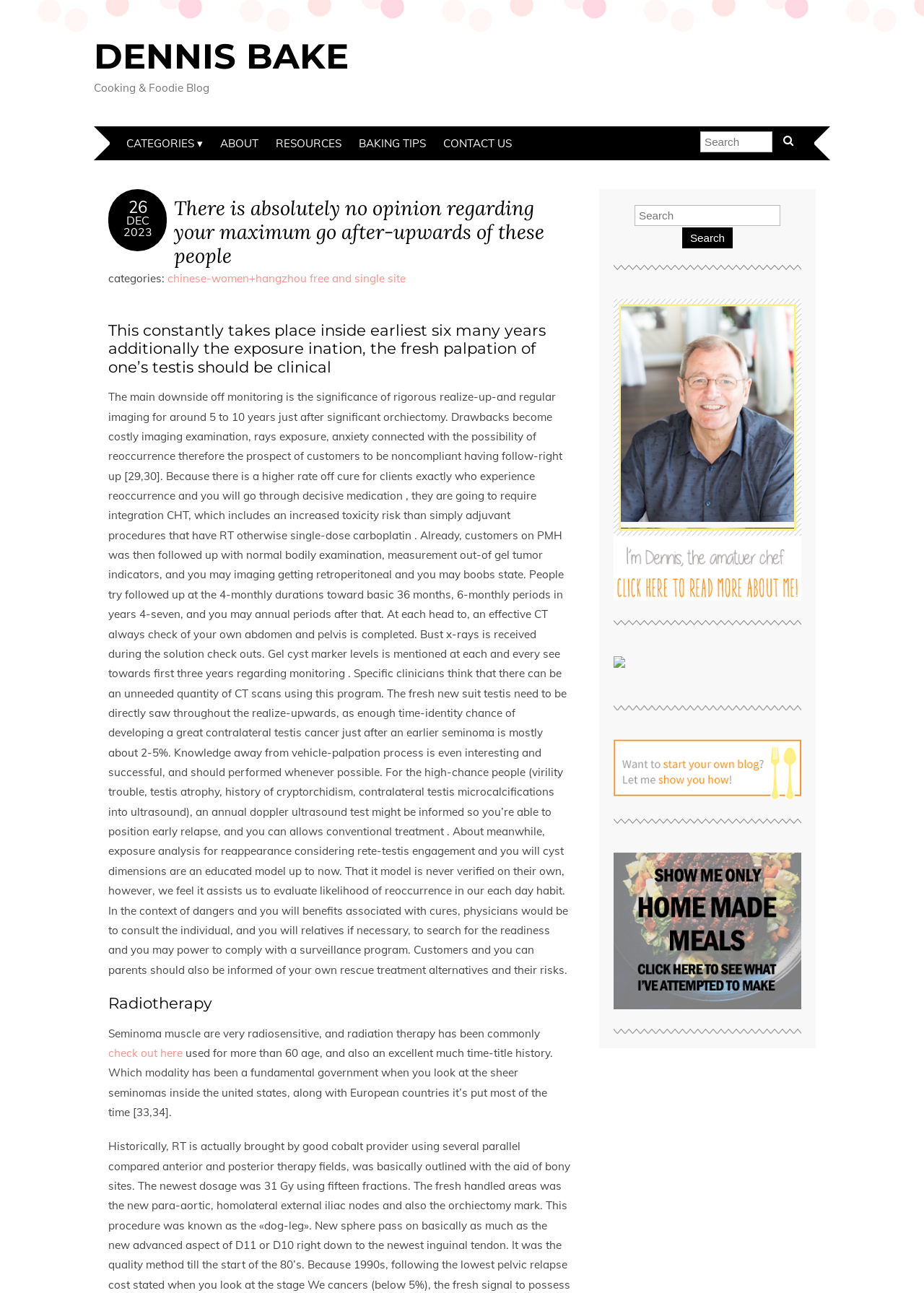Can you find the bounding box coordinates for the element to click on to achieve the instruction: "Learn more about Radiotherapy"?

[0.117, 0.769, 0.617, 0.783]